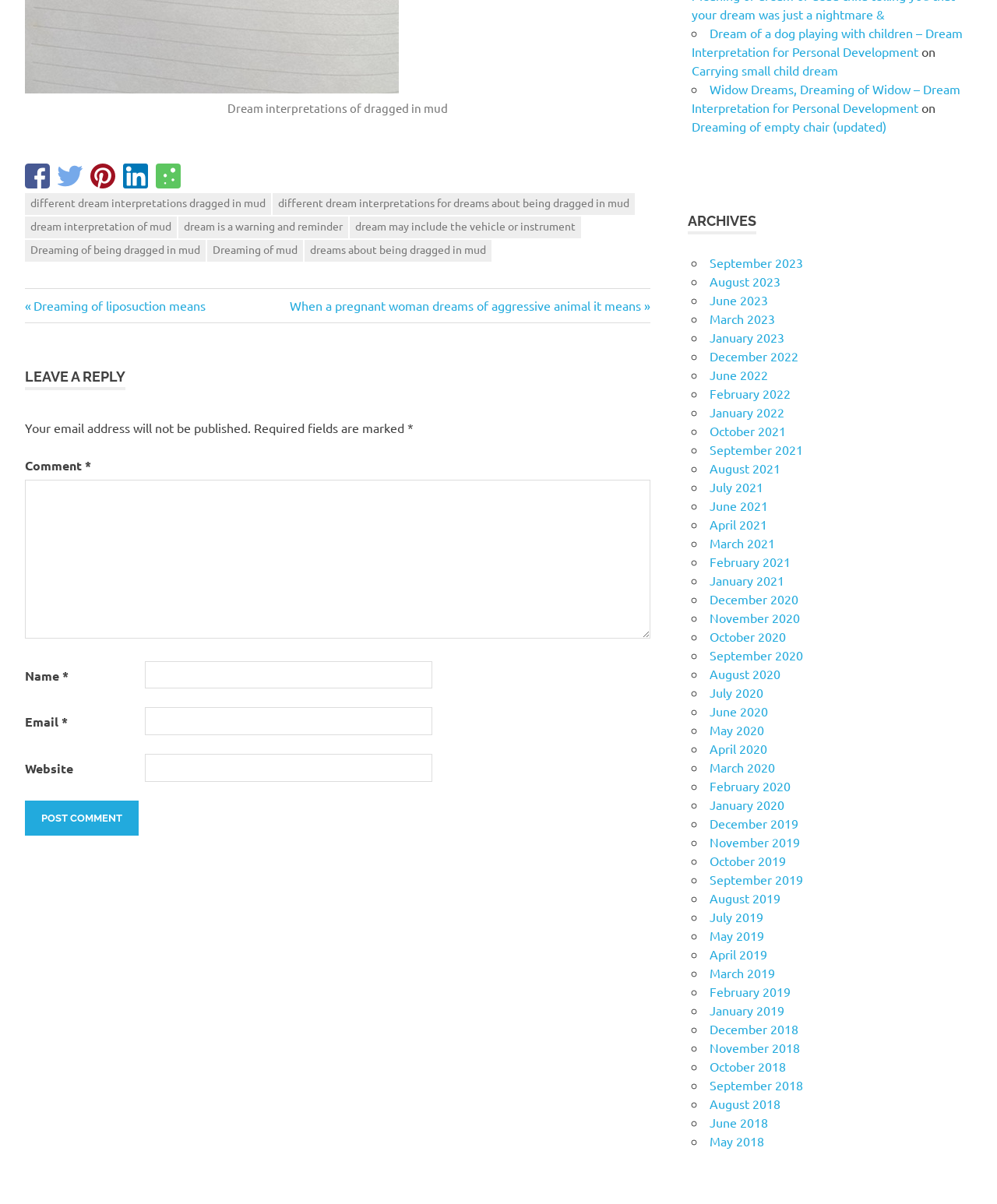Identify the bounding box coordinates for the region of the element that should be clicked to carry out the instruction: "Click on the 'Dream interpretations of dragged in mud' link". The bounding box coordinates should be four float numbers between 0 and 1, i.e., [left, top, right, bottom].

[0.228, 0.083, 0.449, 0.095]